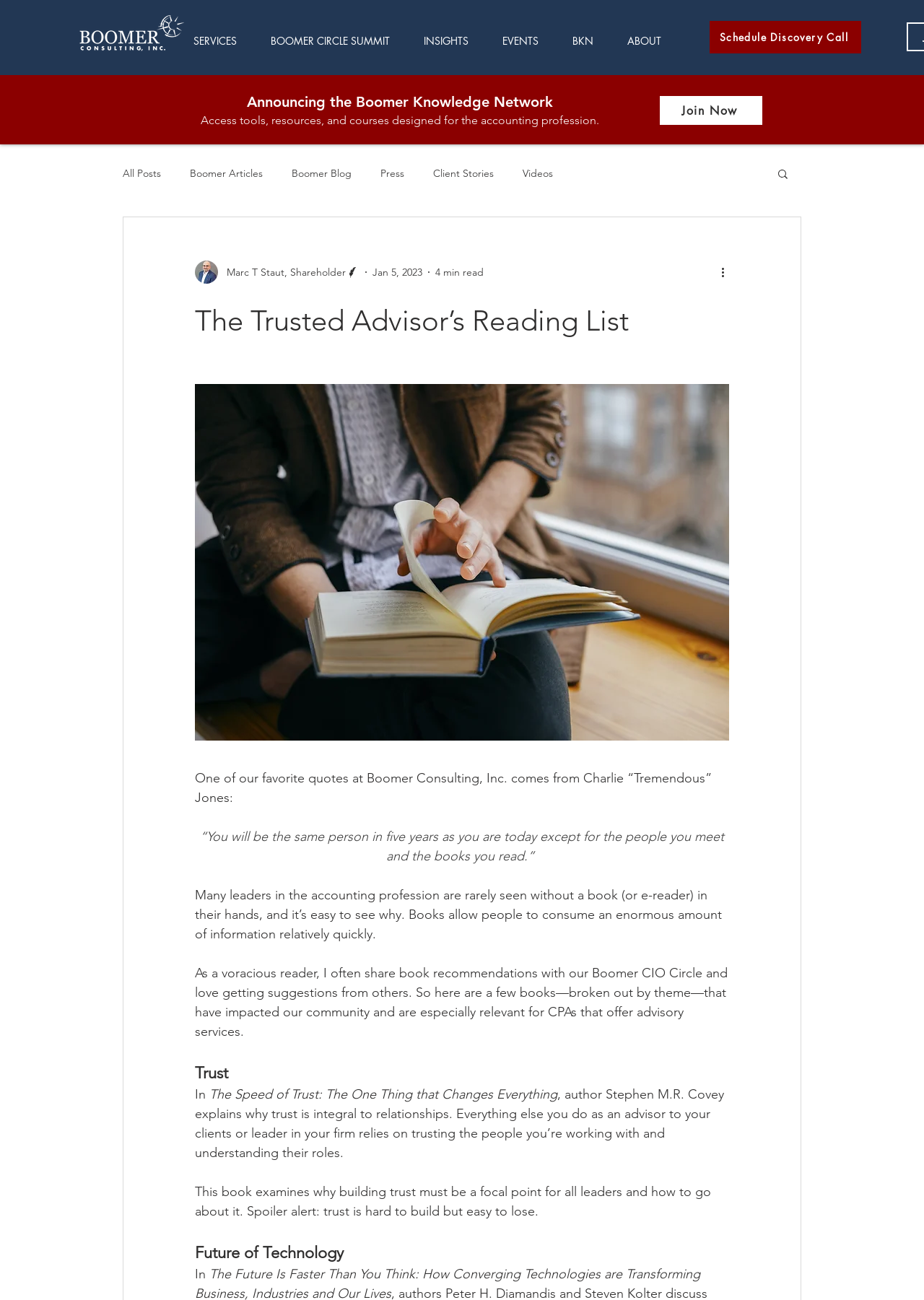Please give a succinct answer using a single word or phrase:
What is the logo of Boomer Consulting, Inc.?

BCI-logo-All-White.png